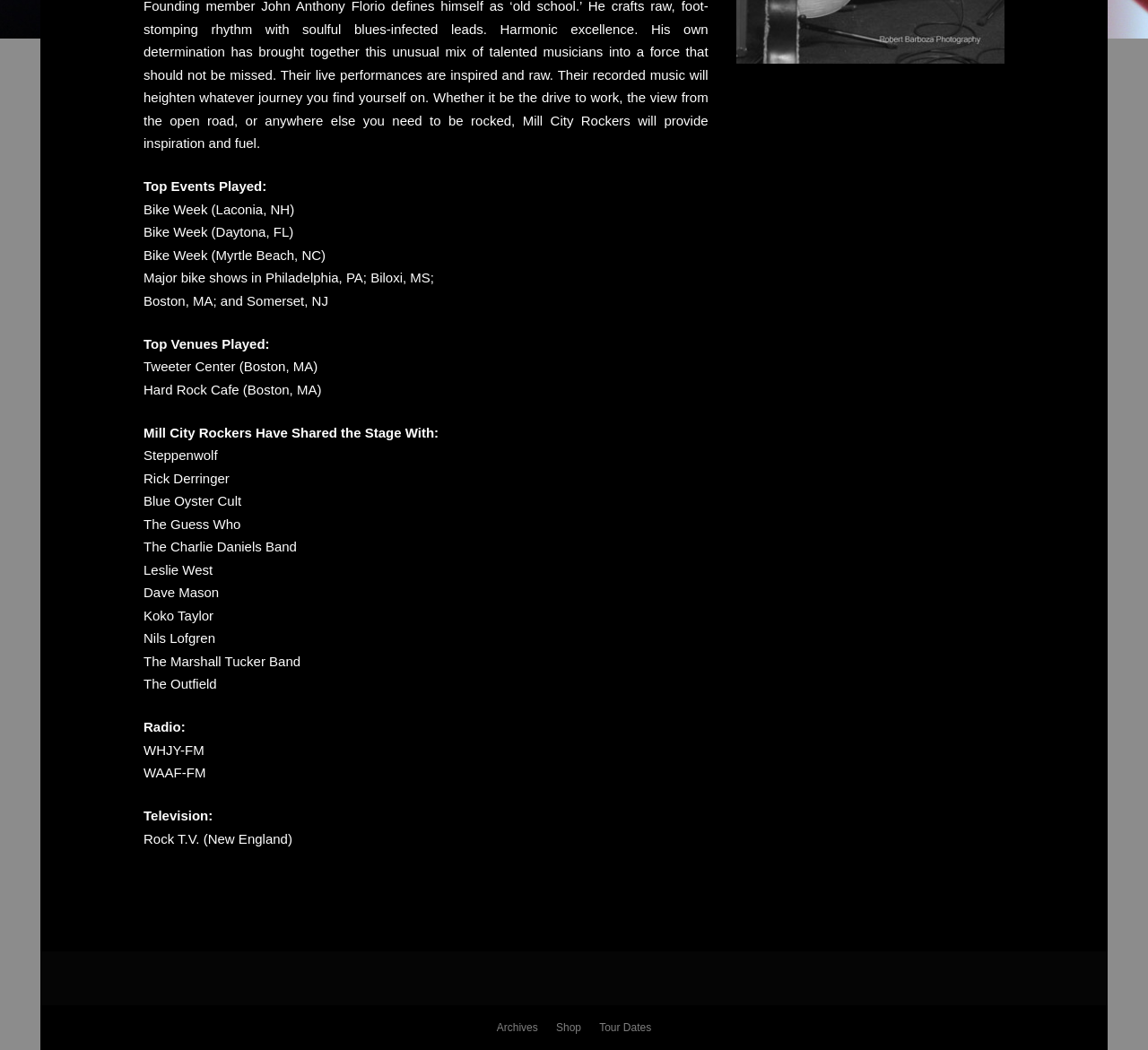What type of media has the band been featured on?
Could you please answer the question thoroughly and with as much detail as possible?

The webpage lists 'Radio:' and 'Television:' as separate sections, indicating that the band has been featured on both radio and television.